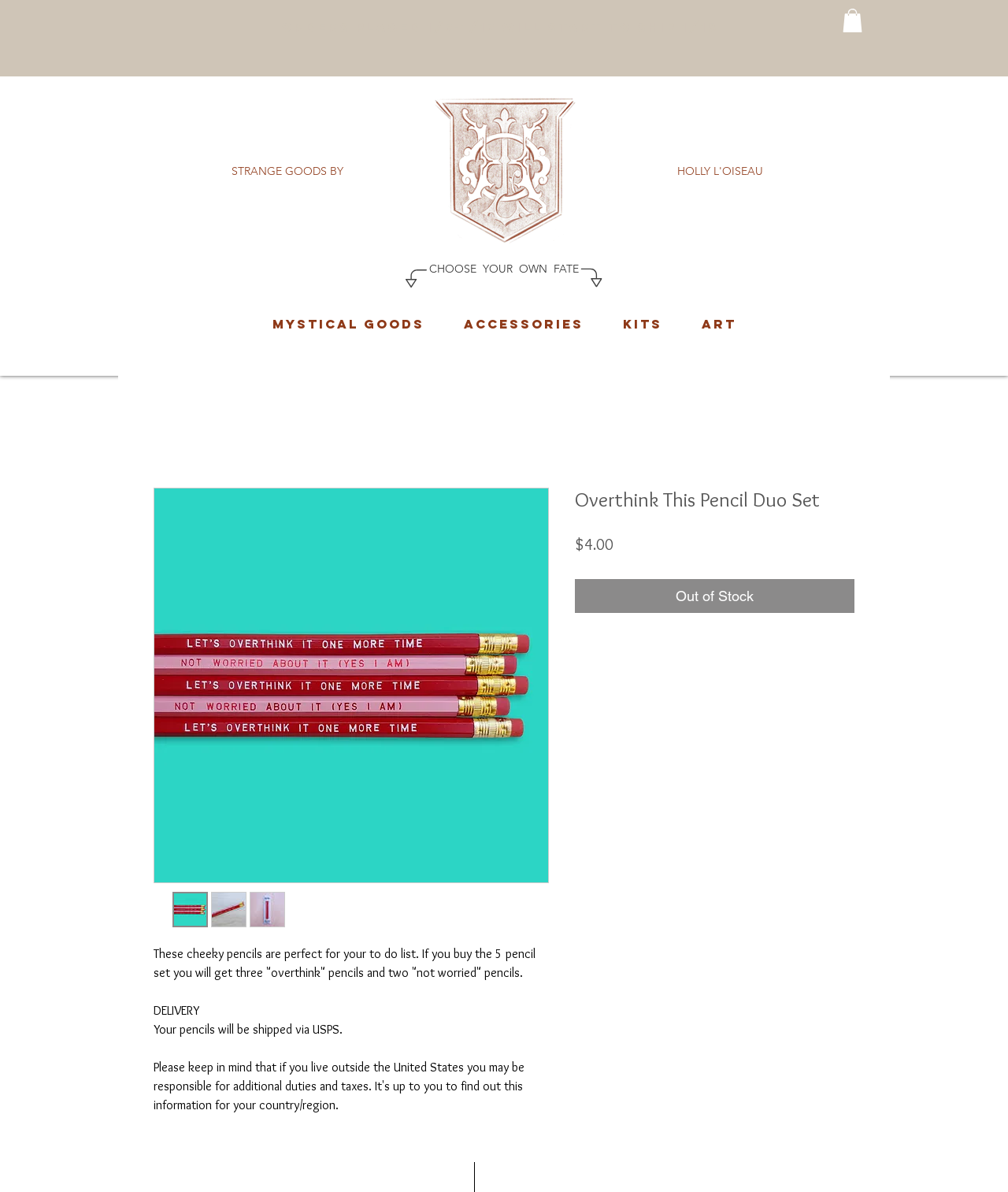Identify the bounding box coordinates of the specific part of the webpage to click to complete this instruction: "Check the price of the pencil set".

[0.57, 0.449, 0.609, 0.465]